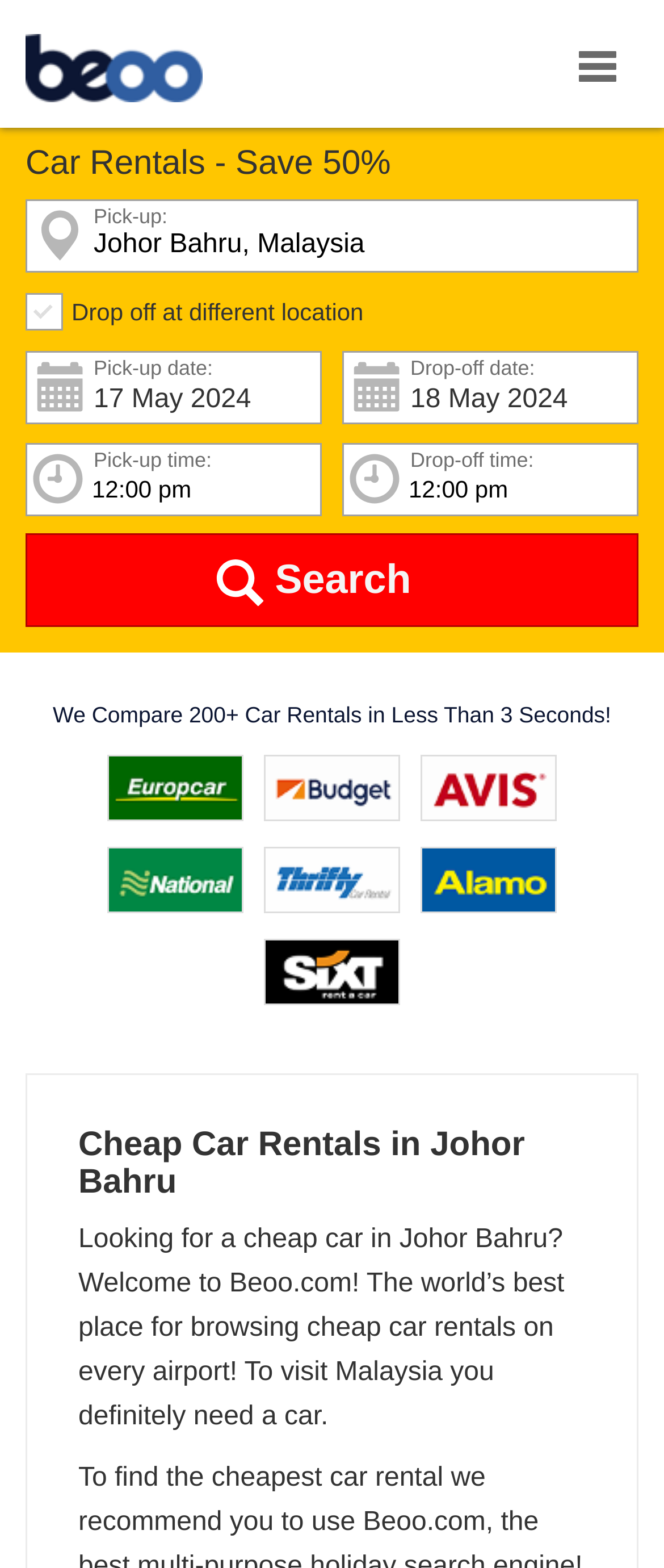How many dates are required for car rental search?
Please provide a comprehensive answer based on the details in the screenshot.

The webpage requires two dates for car rental search: pick-up date and drop-off date, which are indicated by the labels 'Pick-up date:' and 'Drop-off date:' respectively.